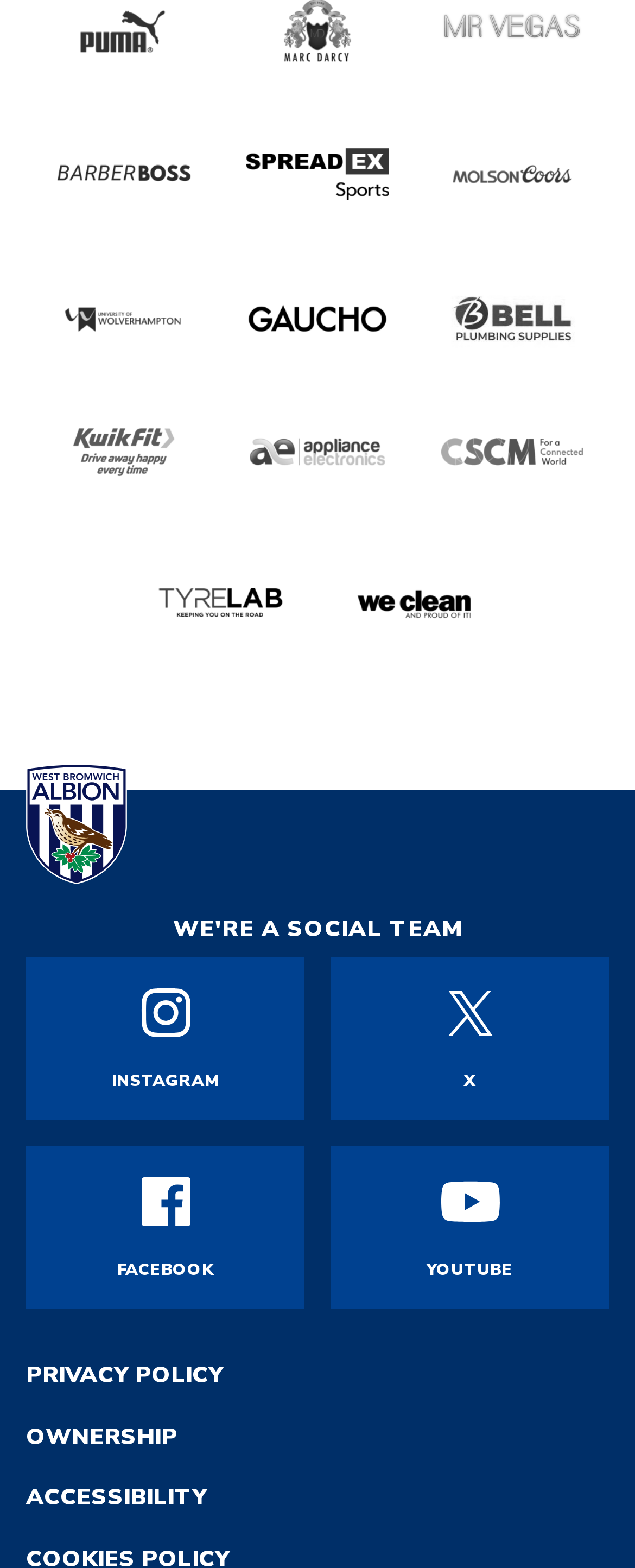What is the text of the heading at the bottom of the webpage?
Refer to the screenshot and answer in one word or phrase.

Footer